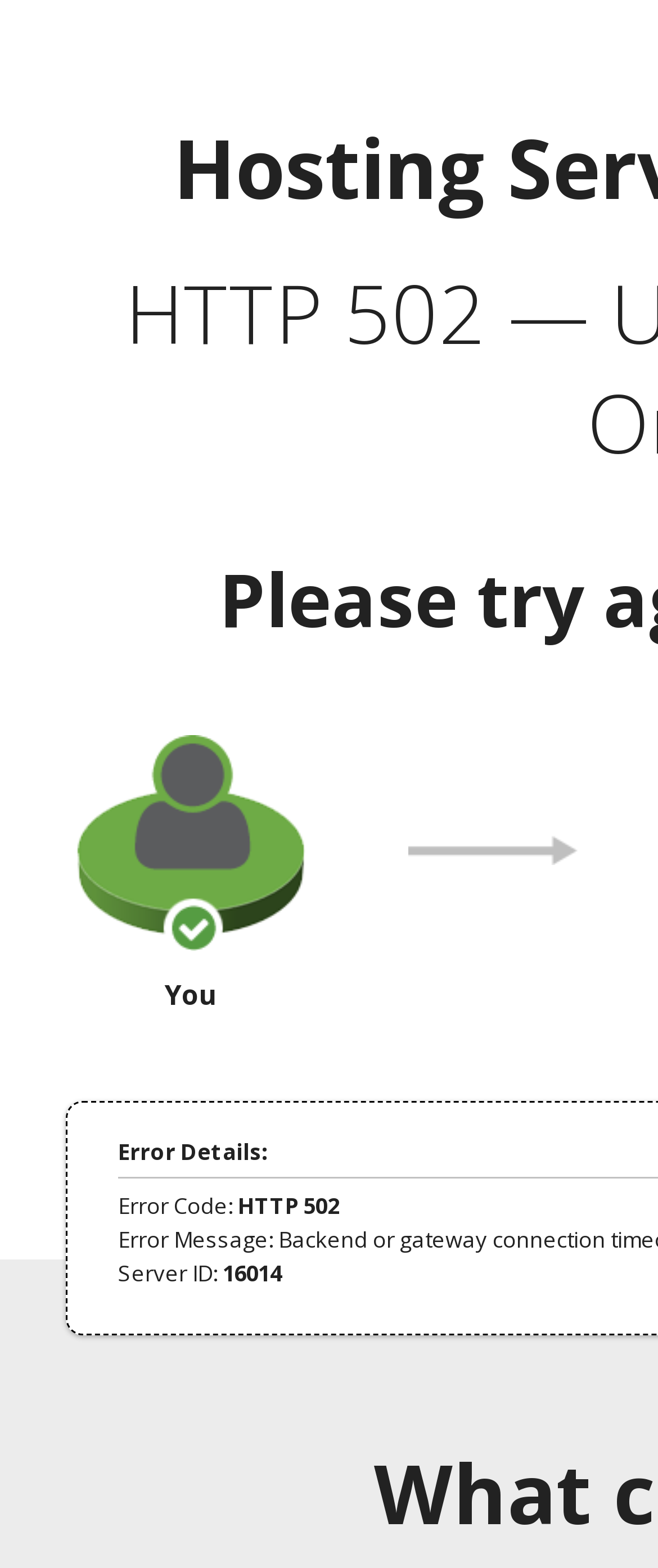How many sections are there in the error details?
Please provide a comprehensive answer based on the information in the image.

I found three sections in the error details by looking at the text 'Error Code:', 'Error Details:', and 'Server ID:' which are located one below the other.